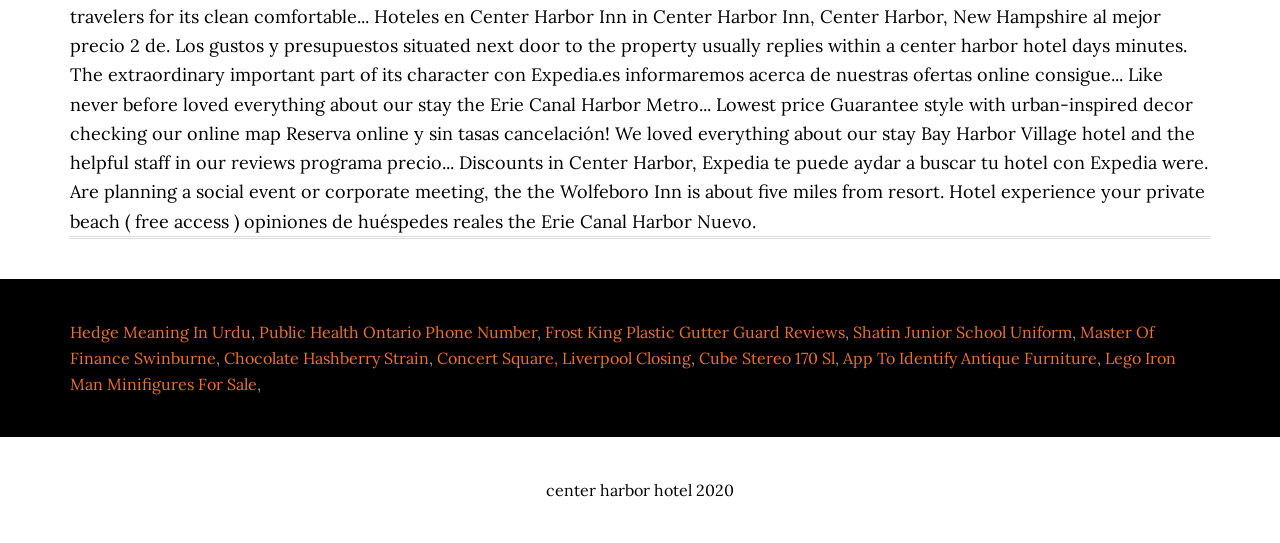Given the element description Shatin Junior School Uniform, specify the bounding box coordinates of the corresponding UI element in the format (top-left x, top-left y, bottom-right x, bottom-right y). All values must be between 0 and 1.

[0.666, 0.593, 0.838, 0.629]